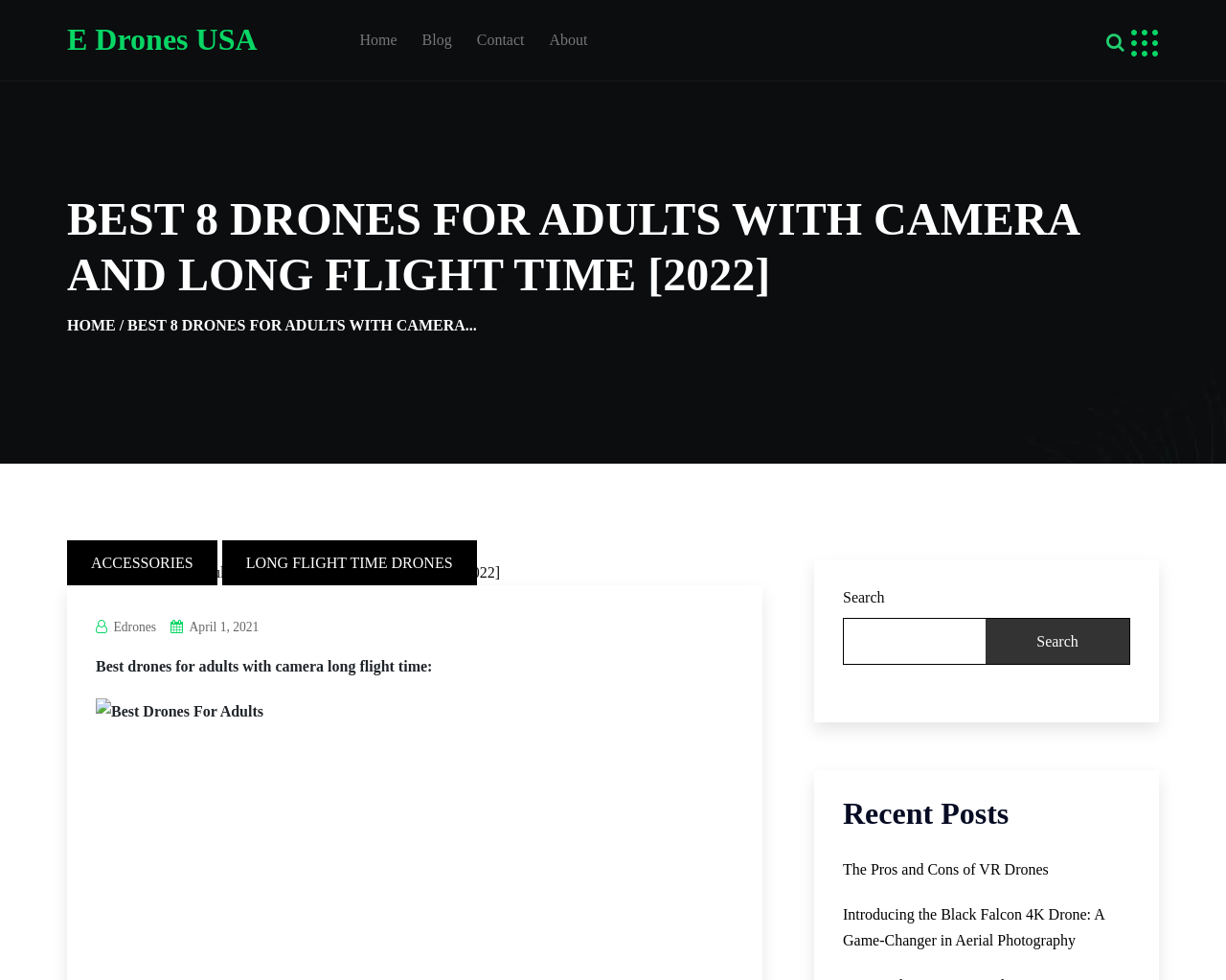What is the purpose of the search bar?
Please look at the screenshot and answer using one word or phrase.

To search the website